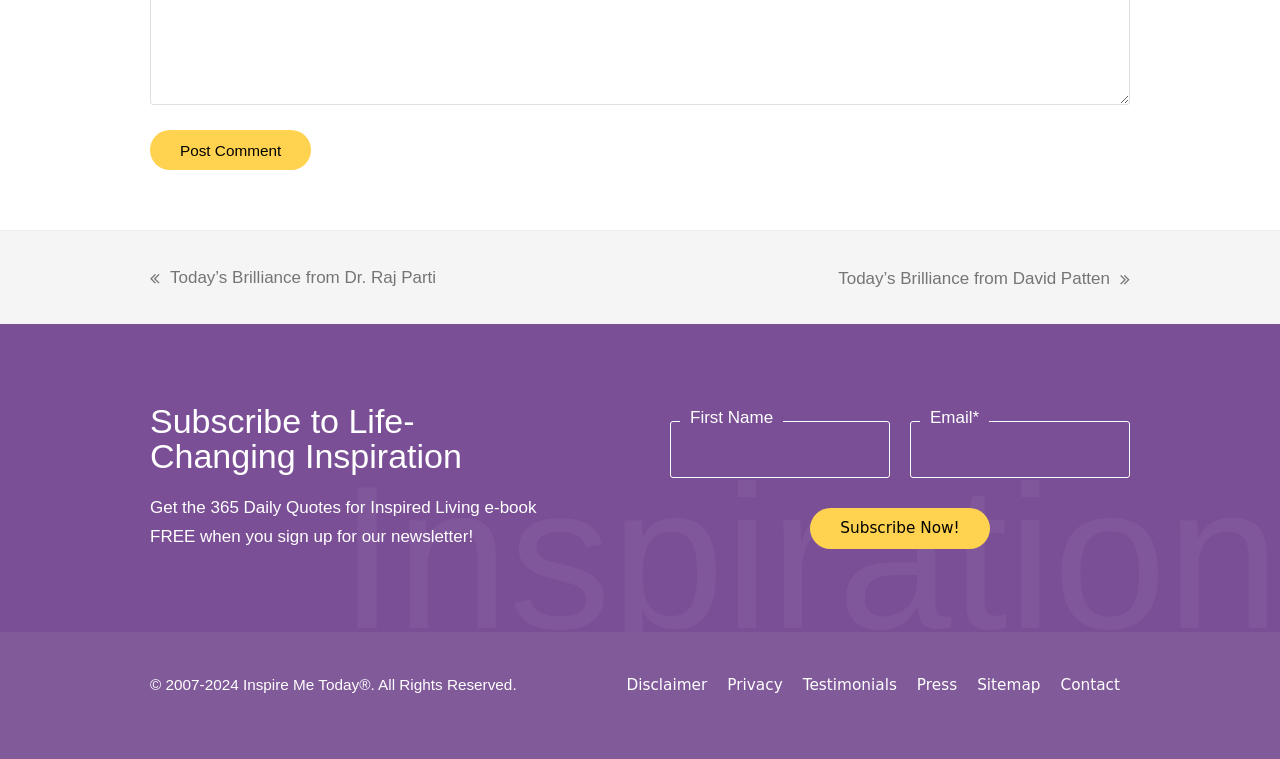What is the text above the subscription form?
Using the image, answer in one word or phrase.

Subscribe to Life-Changing Inspiration